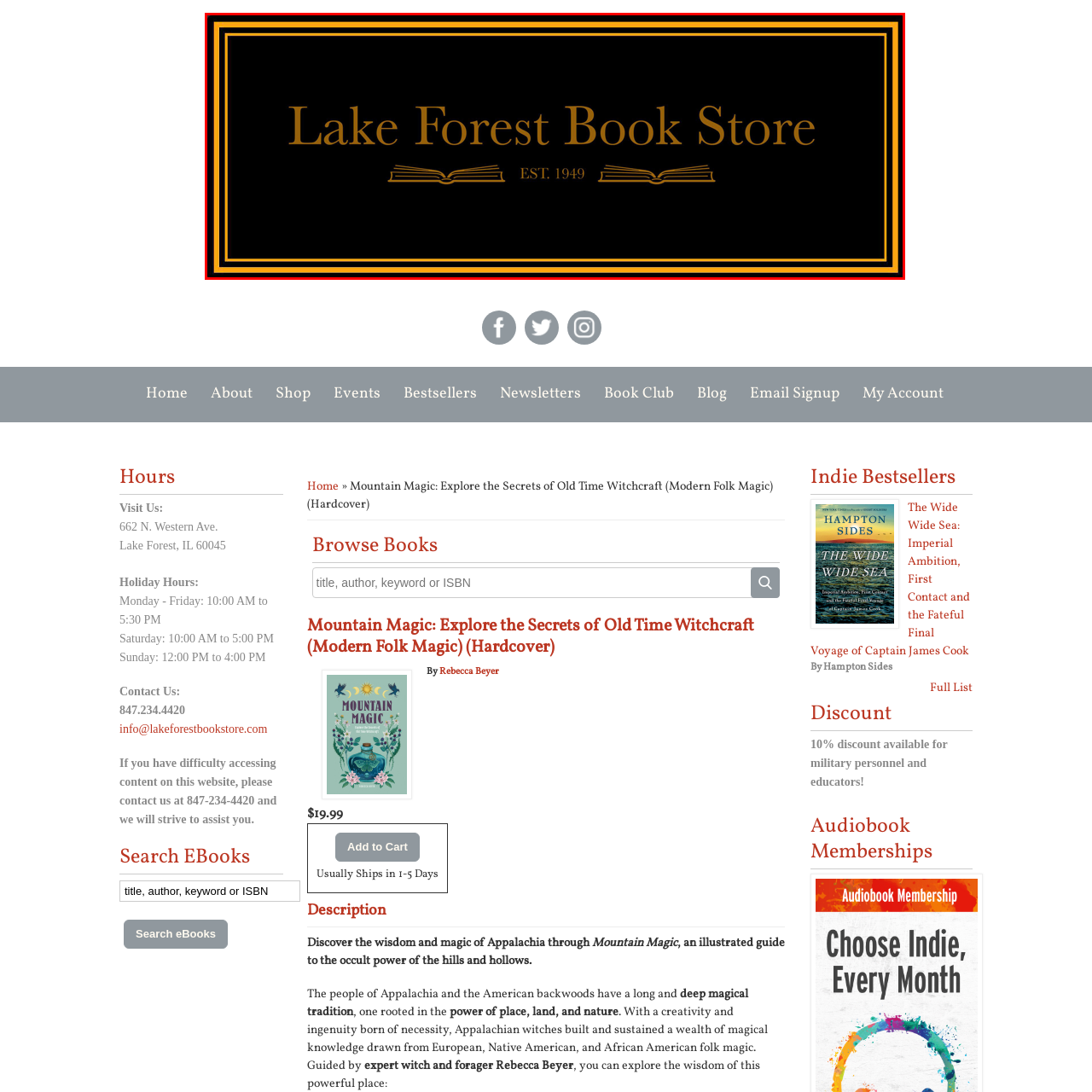What is depicted below the store's name? View the image inside the red bounding box and respond with a concise one-word or short-phrase answer.

Two stylized open books